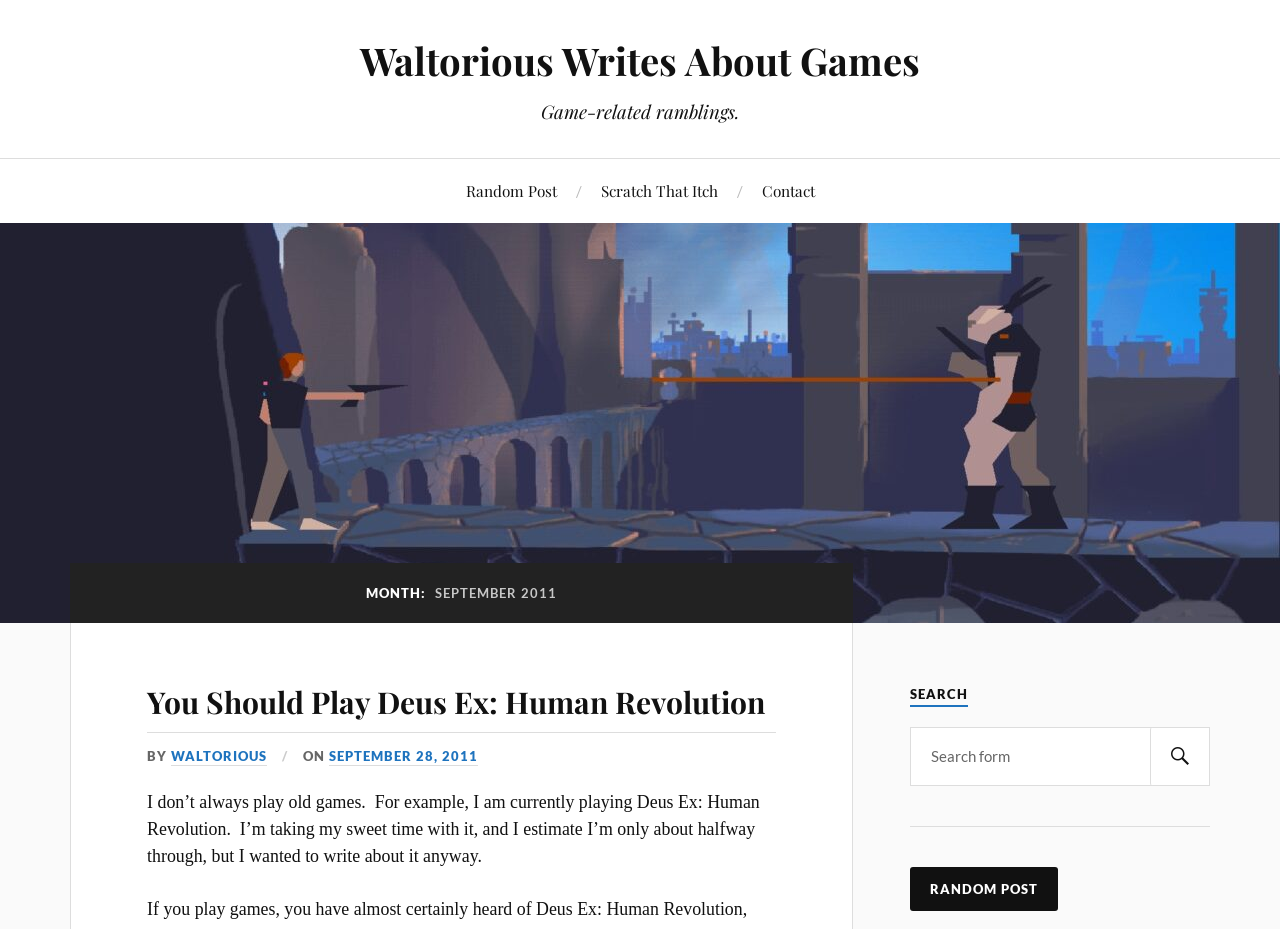Answer succinctly with a single word or phrase:
What is the author's name?

WALTORIOUS